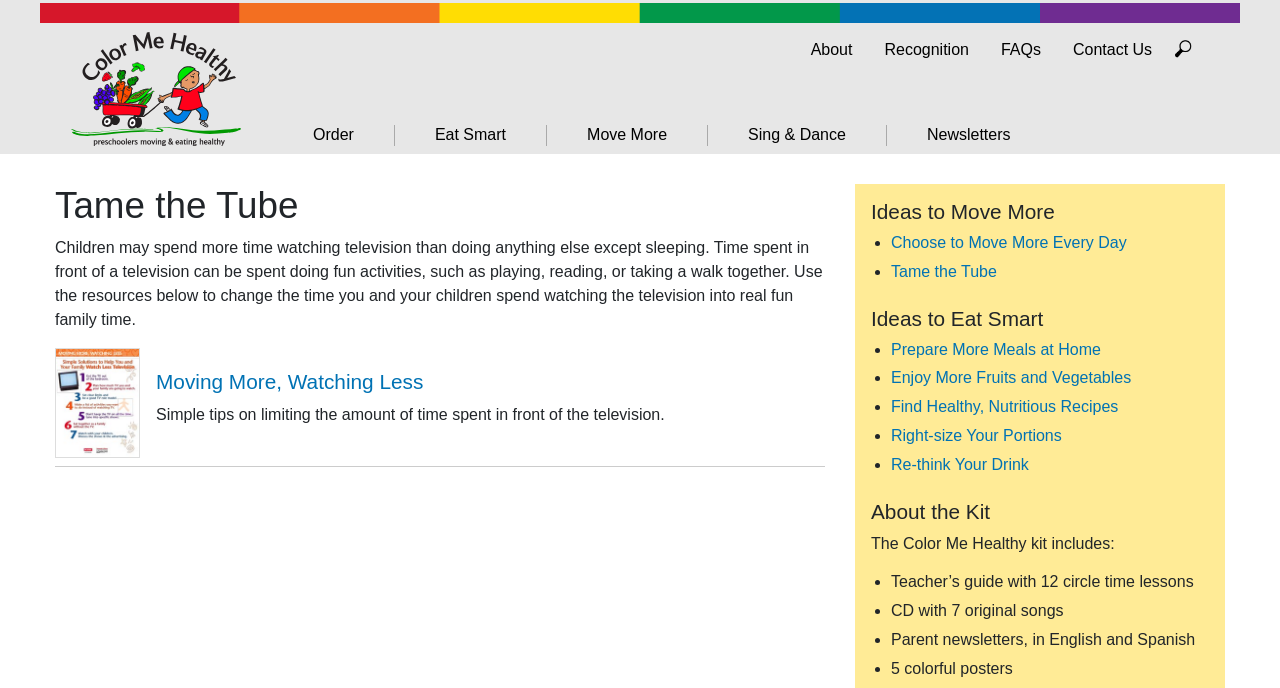Predict the bounding box coordinates for the UI element described as: "Re-think Your Drink". The coordinates should be four float numbers between 0 and 1, presented as [left, top, right, bottom].

[0.696, 0.662, 0.804, 0.687]